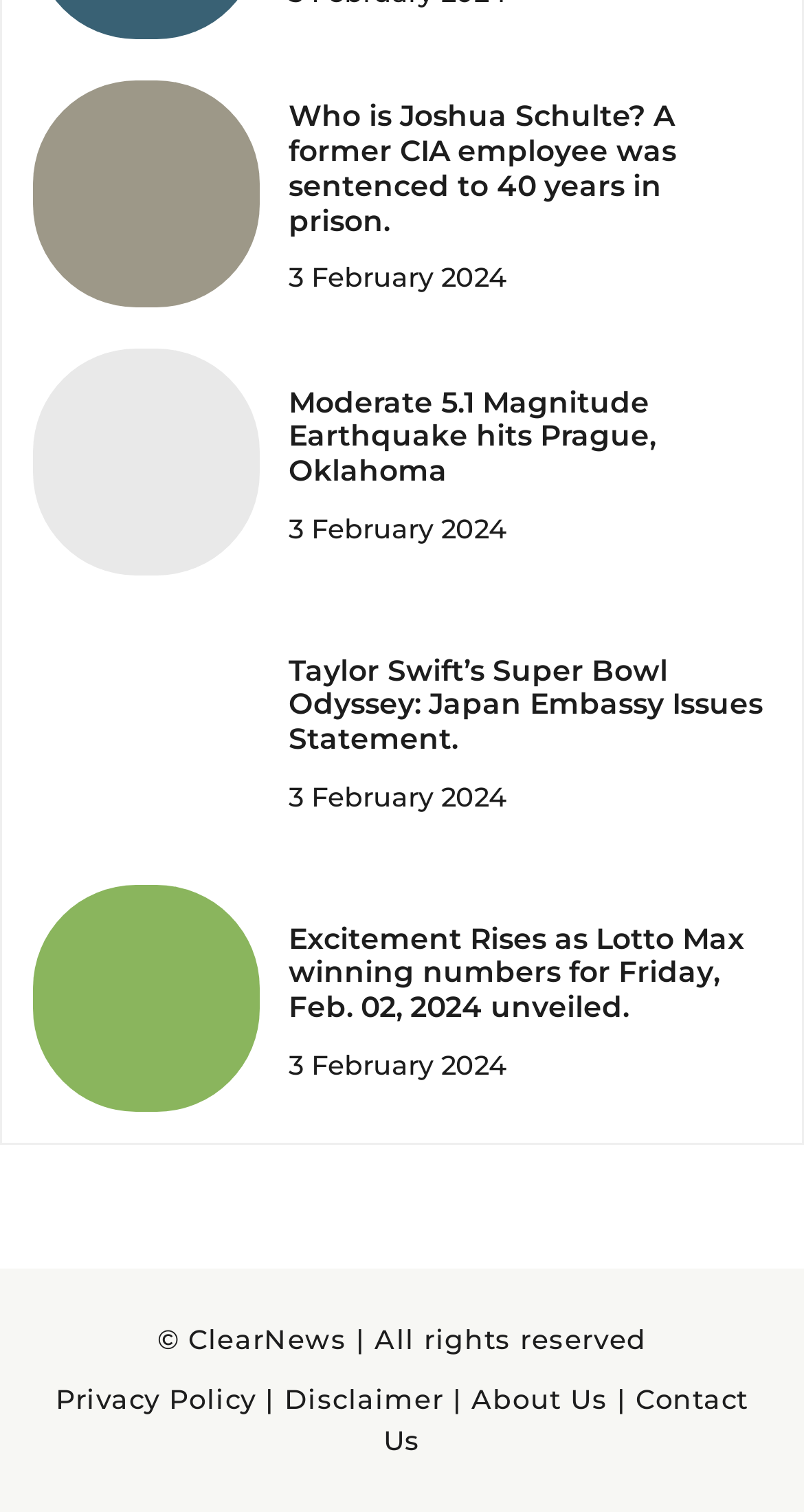Please answer the following question using a single word or phrase: What is the date of the news articles?

3 February 2024